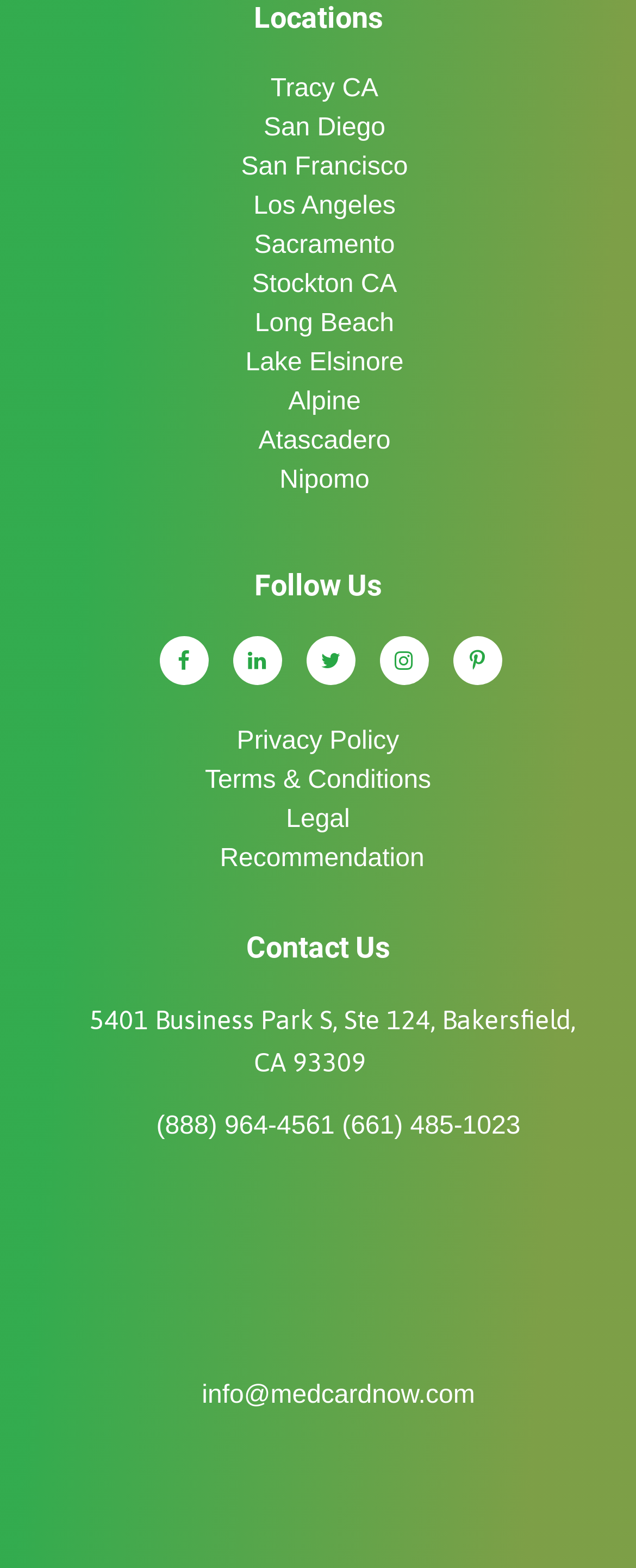Please identify the bounding box coordinates of the clickable region that I should interact with to perform the following instruction: "Follow Us on social media". The coordinates should be expressed as four float numbers between 0 and 1, i.e., [left, top, right, bottom].

[0.25, 0.406, 0.327, 0.437]